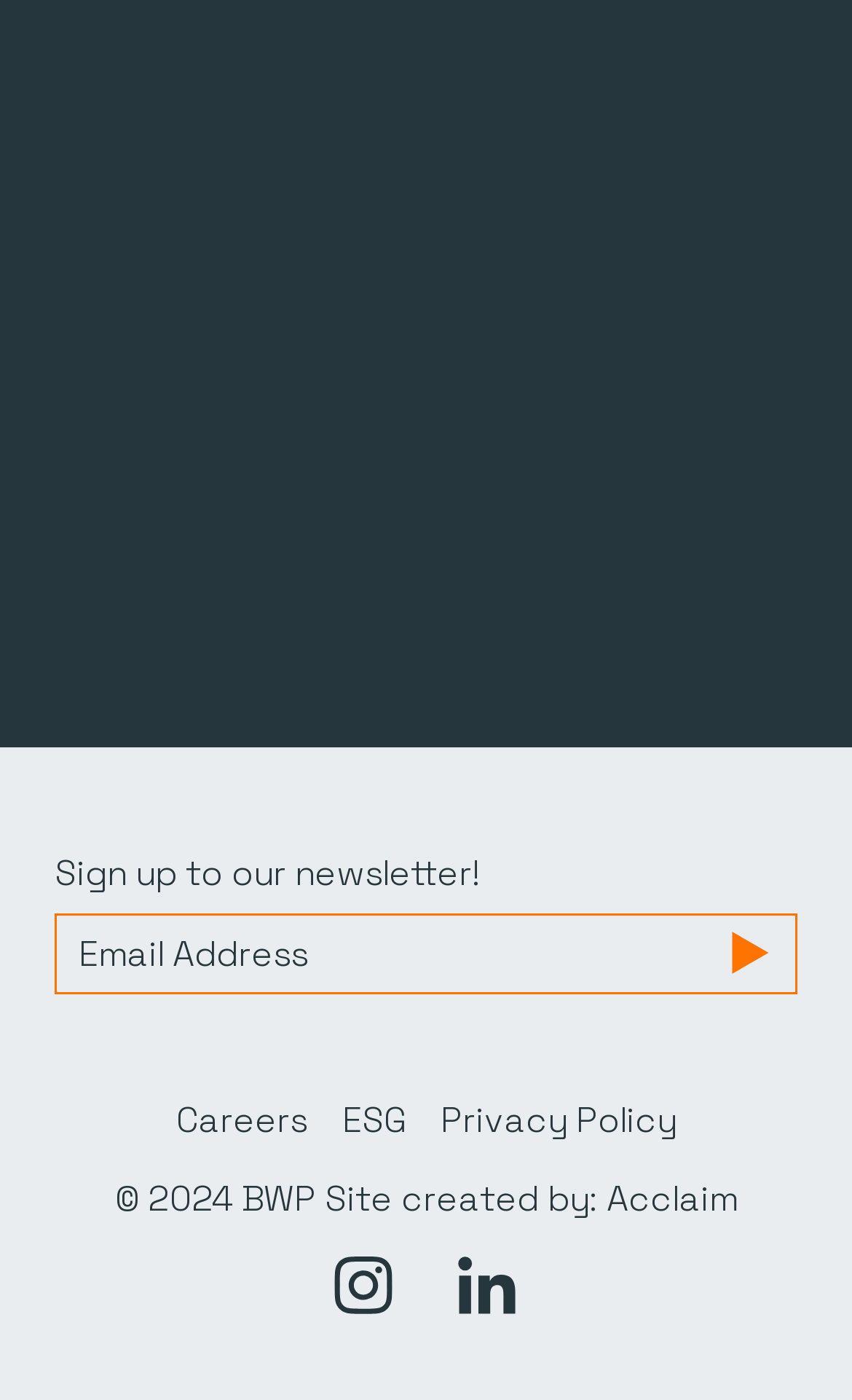Locate the bounding box coordinates of the area you need to click to fulfill this instruction: 'Enter email address'. The coordinates must be in the form of four float numbers ranging from 0 to 1: [left, top, right, bottom].

[0.064, 0.652, 0.936, 0.71]